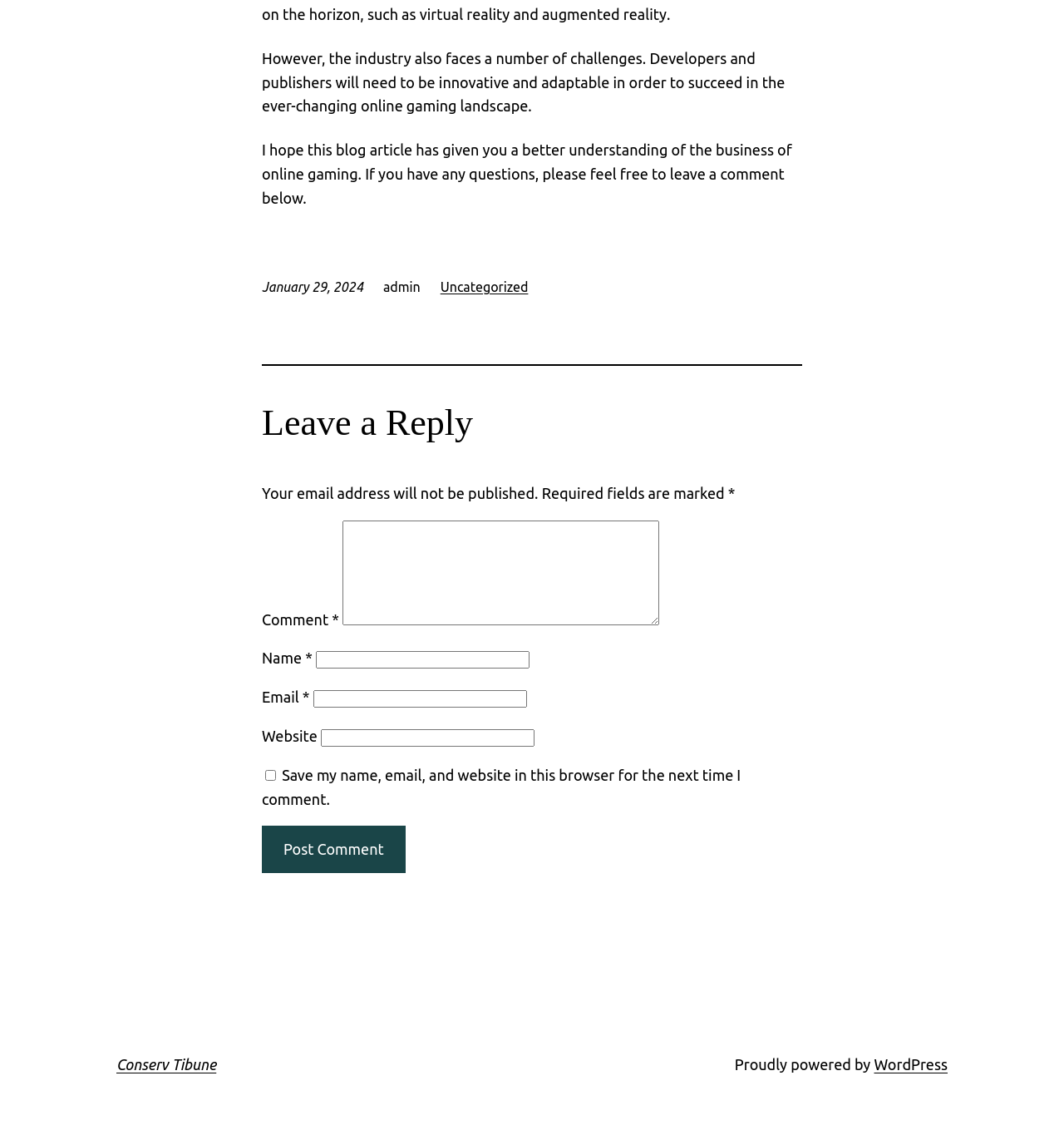Respond with a single word or short phrase to the following question: 
What is the name of the platform powering the website?

WordPress